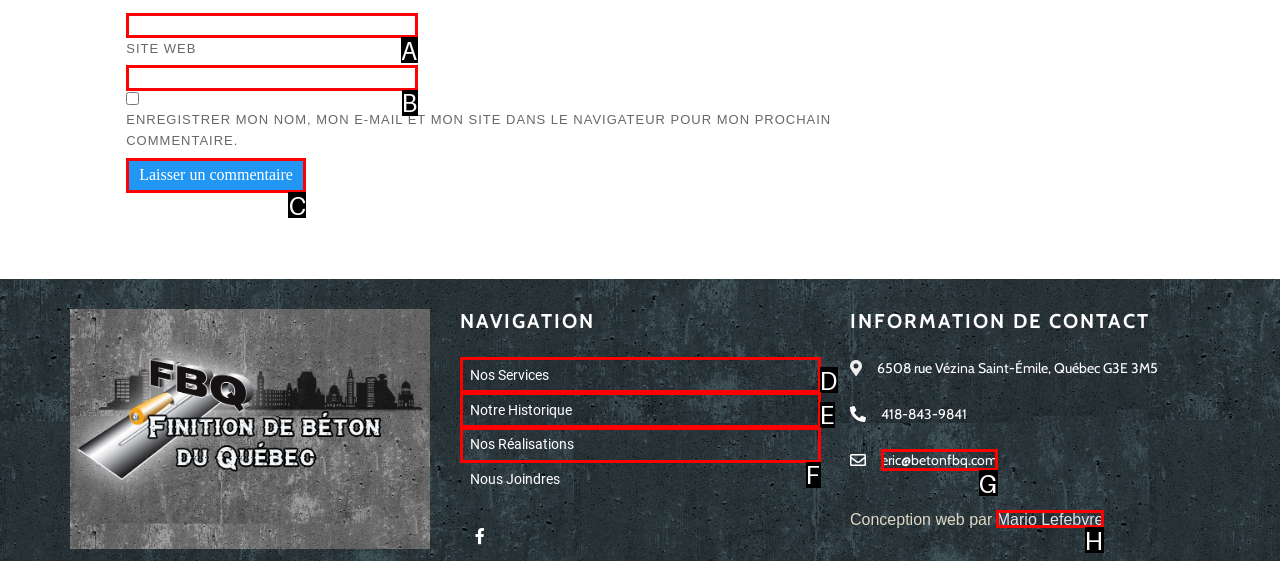Using the description: Nos services, find the corresponding HTML element. Provide the letter of the matching option directly.

D